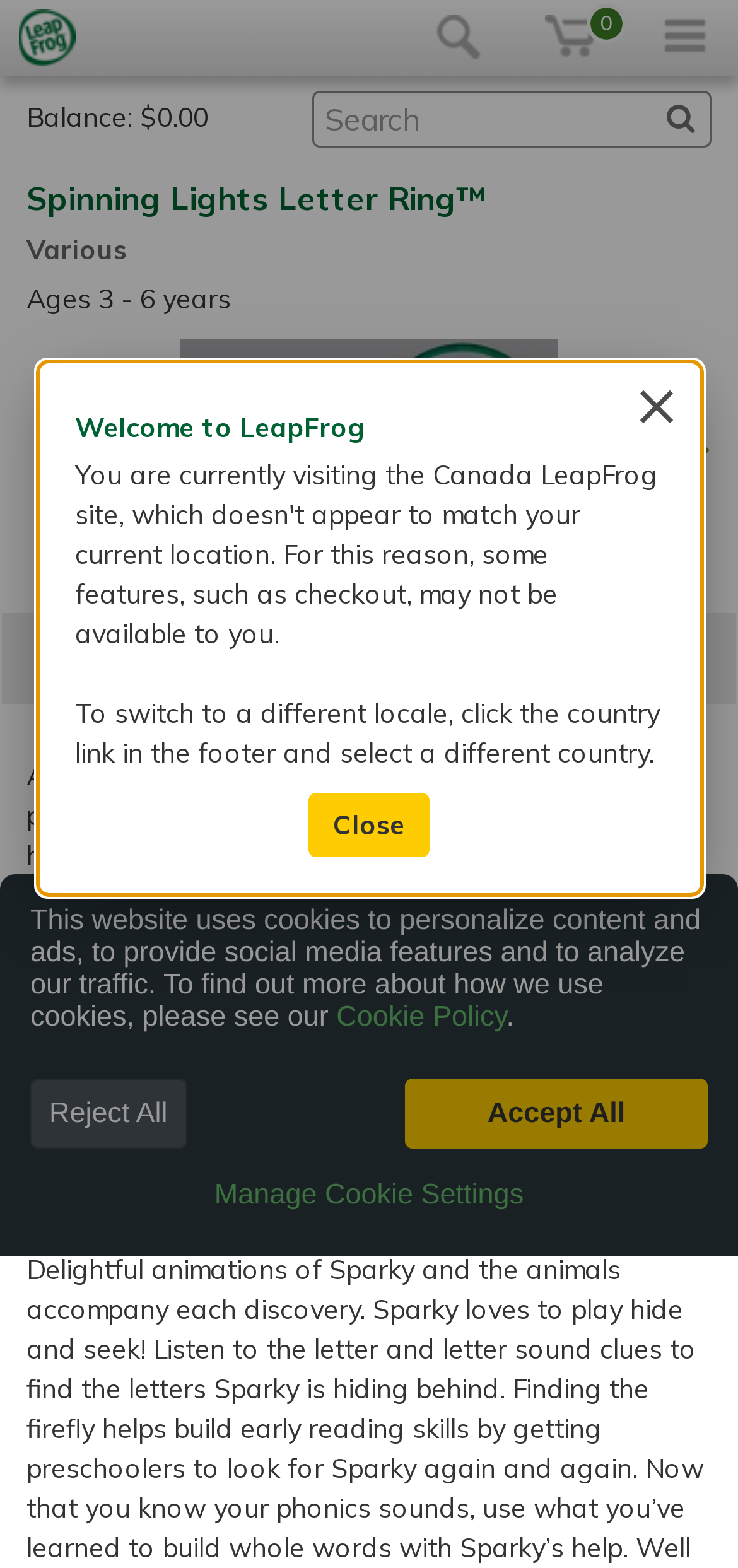Using details from the image, please answer the following question comprehensively:
What is the purpose of the product?

I found the answer by looking at the StaticText element with the text 'A friendly firefly named Sparky introduces letters, phonics sounds and spelling to preschoolers with the help of animal friends.' which describes the purpose of the product.